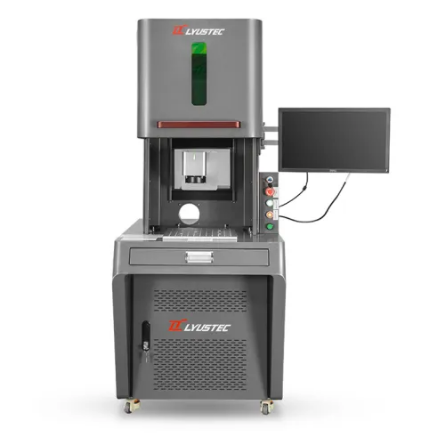Look at the image and answer the question in detail:
What is the purpose of the drawer?

The drawer located below the main chamber of the laser marking machine serves a dual purpose, allowing users to store materials or access internal components of the device.